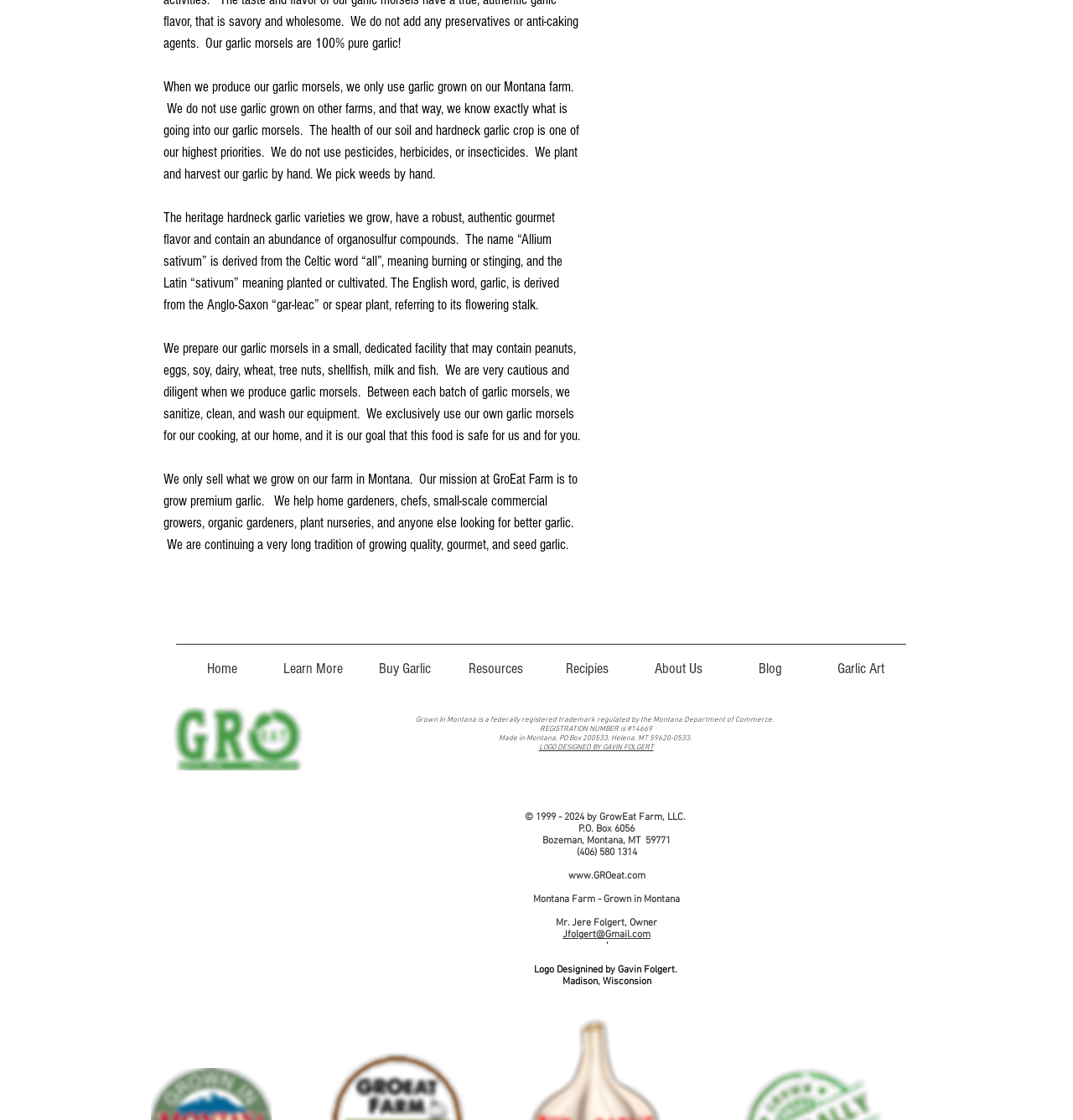Locate the bounding box coordinates of the area you need to click to fulfill this instruction: 'Click on the 'Facebook' link'. The coordinates must be in the form of four float numbers ranging from 0 to 1: [left, top, right, bottom].

[0.242, 0.758, 0.273, 0.787]